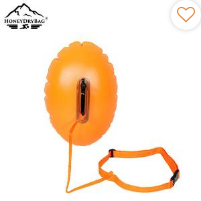Answer the question using only a single word or phrase: 
What is the purpose of the strap attached to the buoy?

Securing the buoy